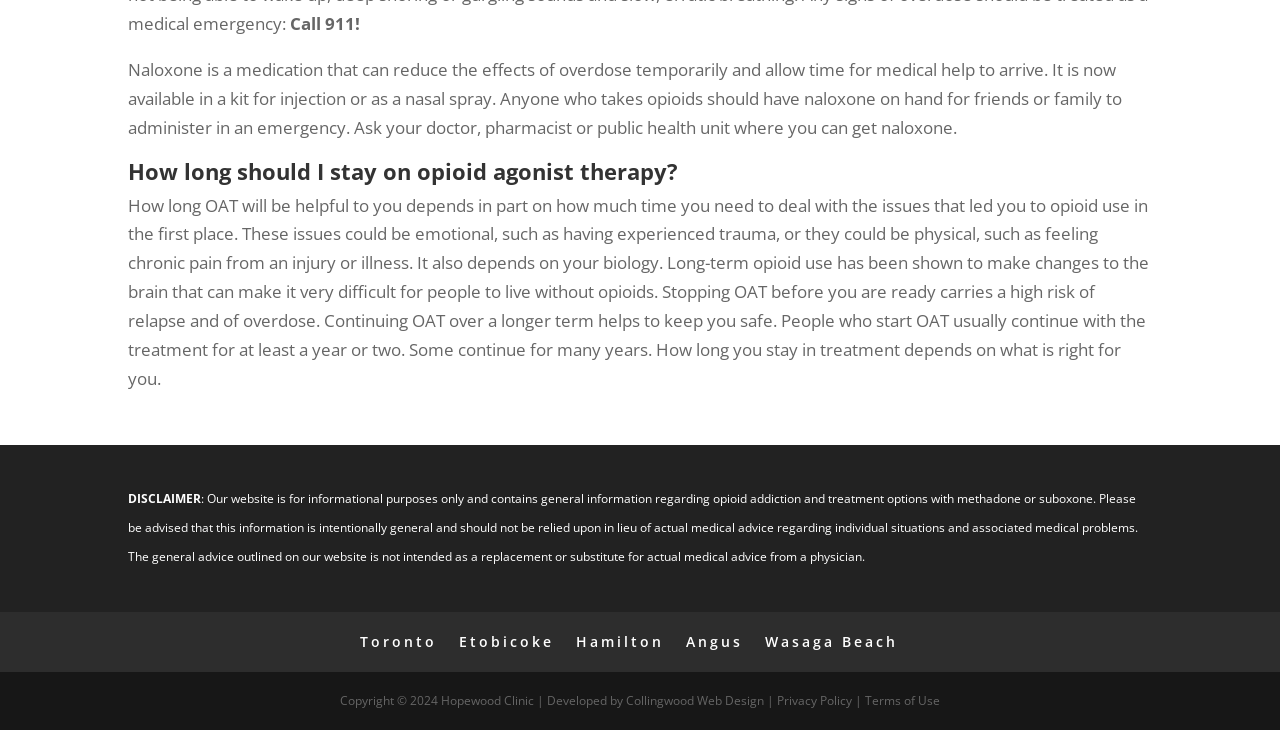Provide your answer in a single word or phrase: 
What is the purpose of the website?

Informational purposes